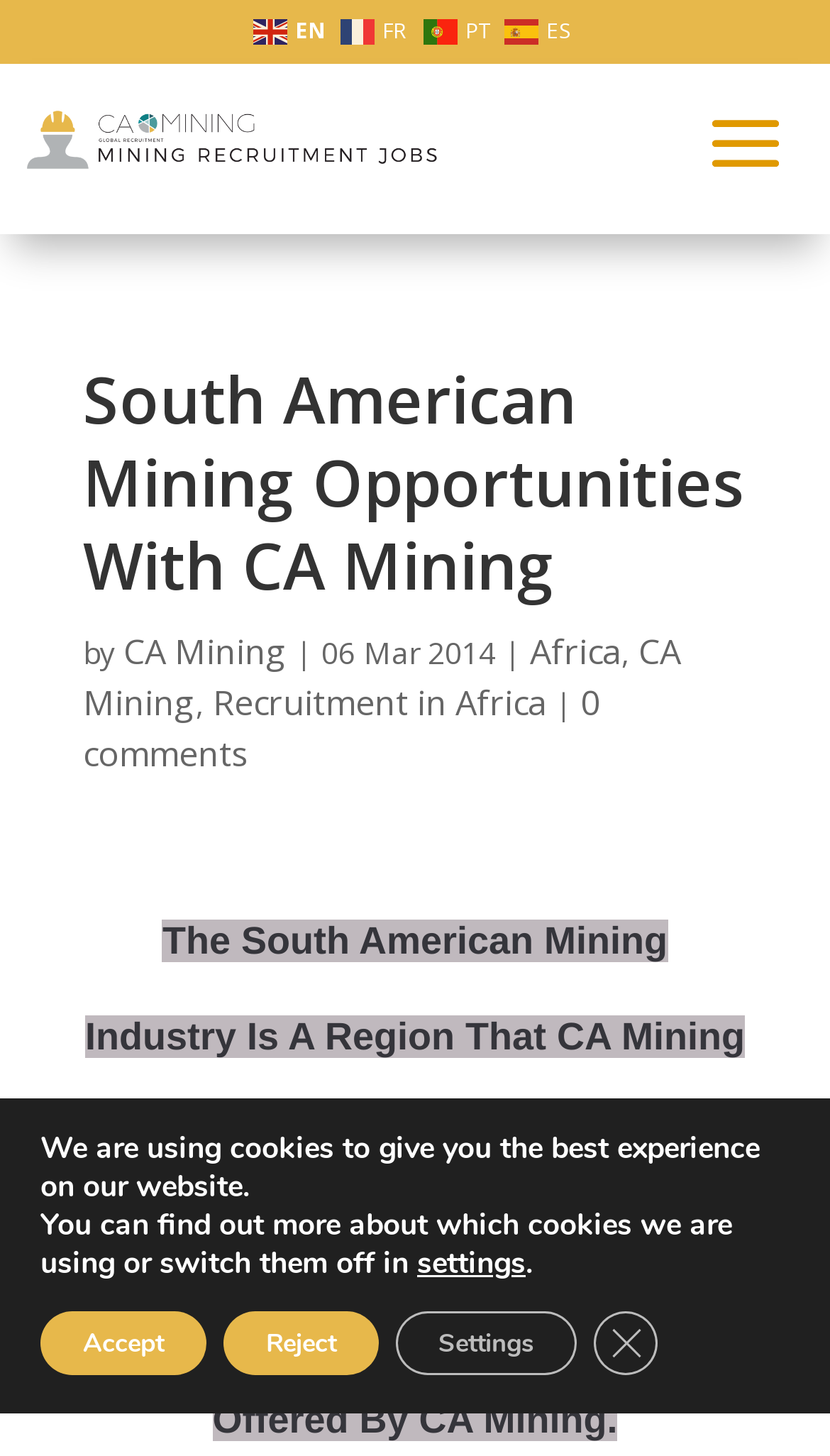What is the purpose of the webpage?
Examine the webpage screenshot and provide an in-depth answer to the question.

I inferred the purpose of the webpage by looking at the heading 'South American Mining Opportunities With CA Mining' and the content below it, which suggests that the webpage is providing information about mining opportunities in South America.